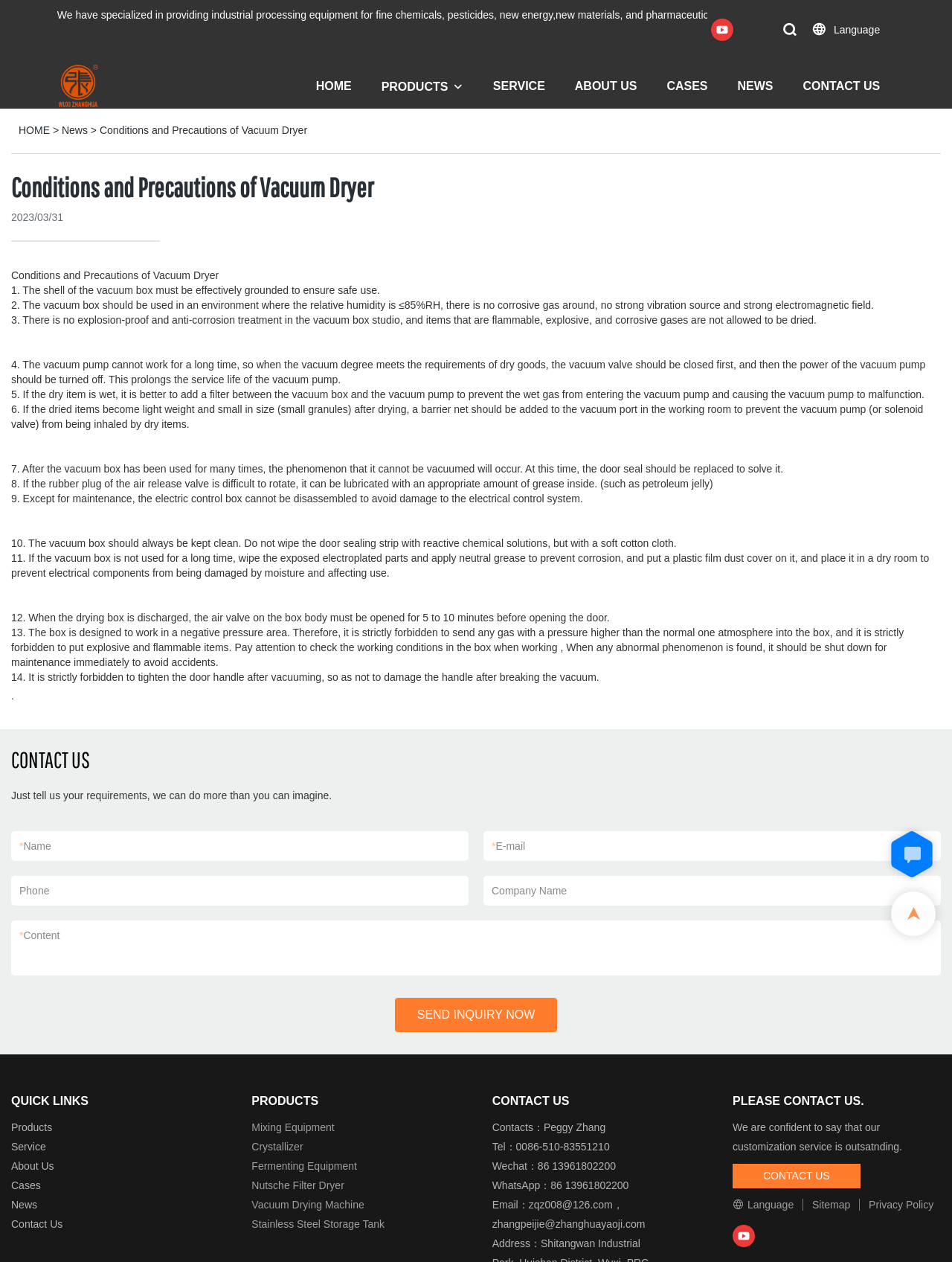Describe all the key features and sections of the webpage thoroughly.

This webpage is about Zhanghua, a company that specializes in providing industrial processing equipment for various industries. At the top of the page, there is a loading indicator and a brief introduction to the company. Below that, there are social media links to YouTube and Facebook.

The main content of the page is divided into two sections. On the left side, there is a menu with links to different sections of the website, including Home, Products, Service, About Us, Cases, News, and Contact Us. Below the menu, there is a heading "Conditions and Precautions of Vacuum Dryer" followed by 14 points of guidelines for using a vacuum dryer.

On the right side, there is a section with a heading "CONTACT US" and a brief introduction. Below that, there is a contact form with fields for name, email, phone number, company name, and content. There is also a "SEND INQUIRY NOW" button.

At the bottom of the page, there are three columns of links. The first column has links to Quick Links, including Products, Service, About Us, Cases, News, and Contact Us. The second column has links to different products, including Mixing Equipment, Crystallizer, Fermenting Equipment, Nutsche Filter Dryer, Vacuum Drying Machine, and Stainless Steel Storage Tank. The third column has contact information, including phone number, WeChat, WhatsApp, and email.

There are also some images and icons scattered throughout the page, including a logo, social media icons, and a few decorative images.